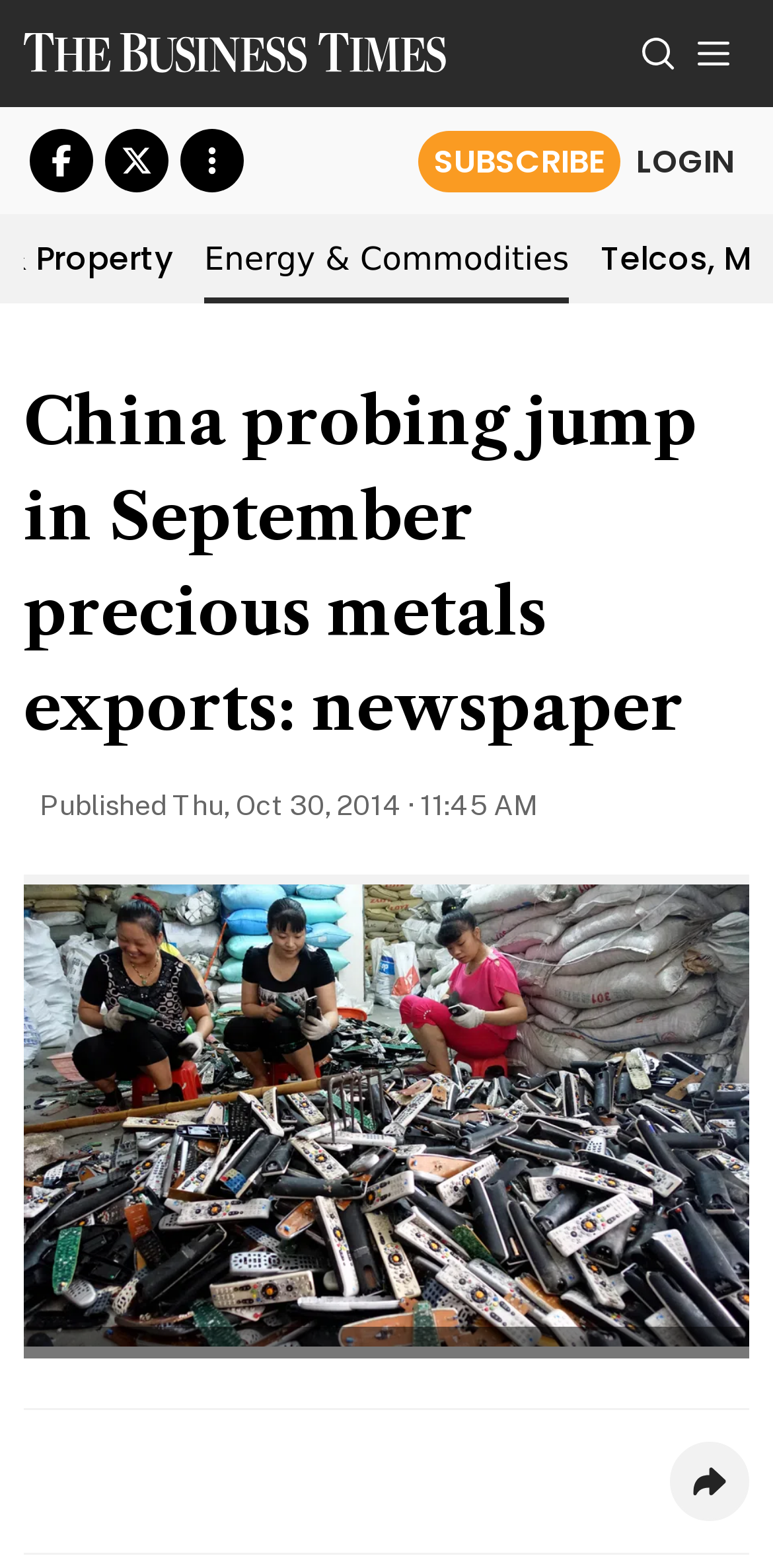Could you locate the bounding box coordinates for the section that should be clicked to accomplish this task: "Search for something".

[0.826, 0.014, 0.877, 0.054]